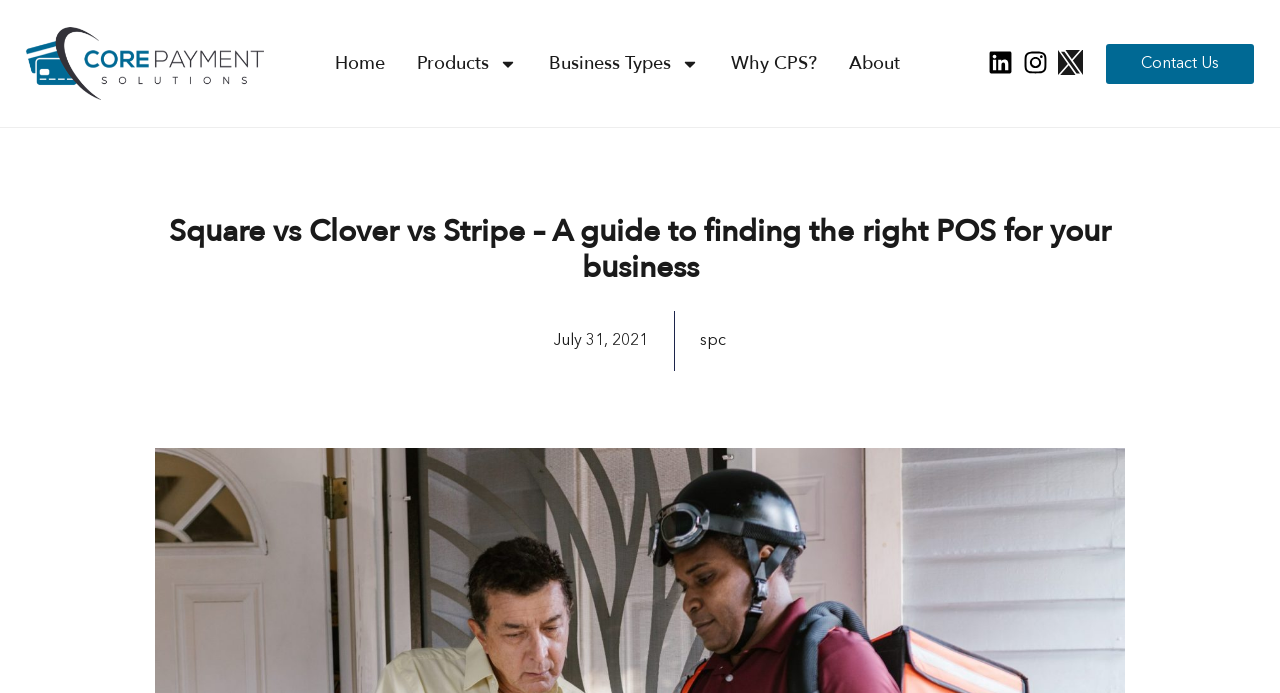Using the given description, provide the bounding box coordinates formatted as (top-left x, top-left y, bottom-right x, bottom-right y), with all values being floating point numbers between 0 and 1. Description: Bed shopping

None